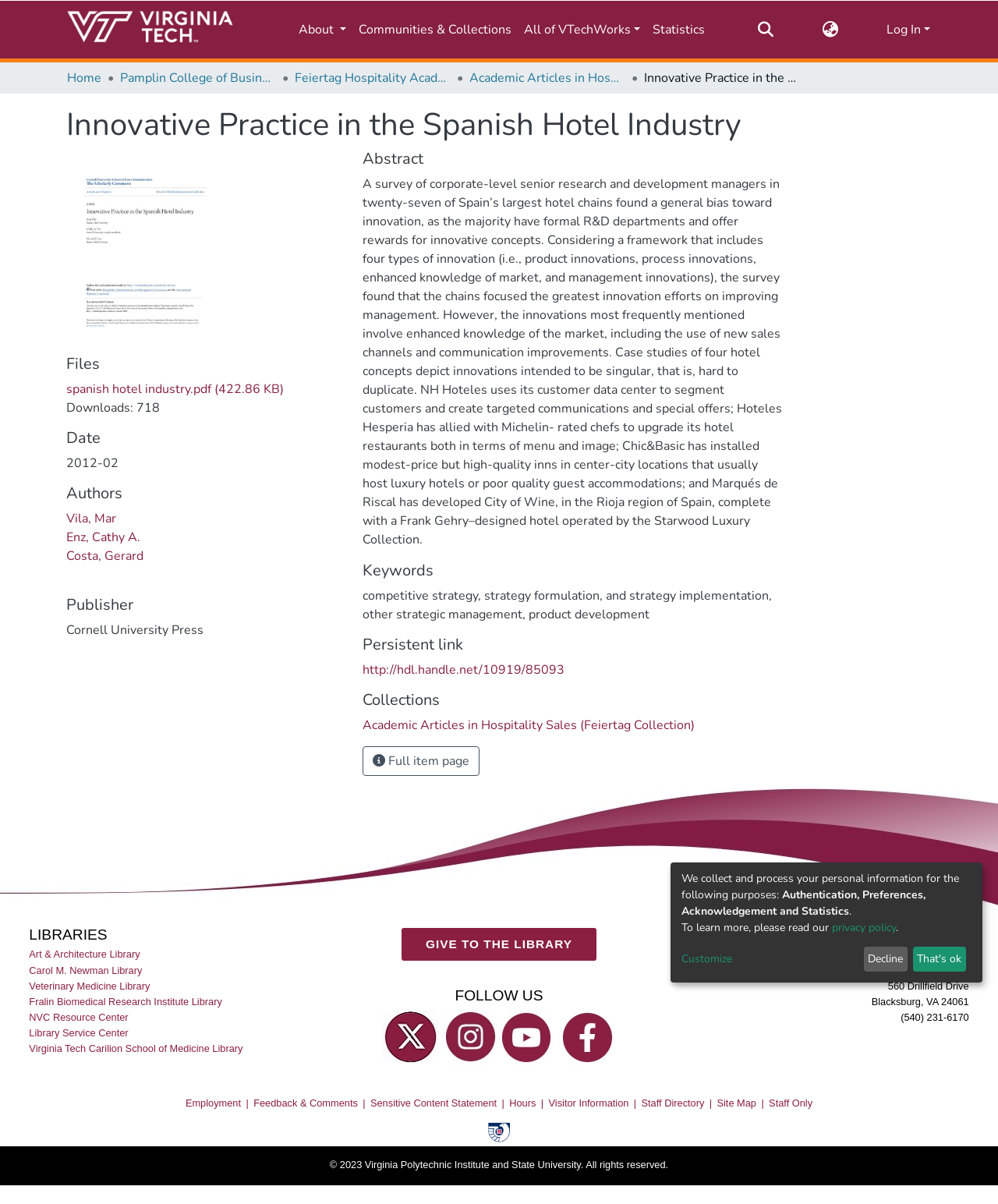Please analyze the image and provide a thorough answer to the question:
What is the name of the publisher of the article?

The question asks for the name of the publisher of the article. By looking at the main content area, we can see that there is a section titled 'Publisher' with the text 'Cornell University Press'. Therefore, the answer is 'Cornell University Press'.